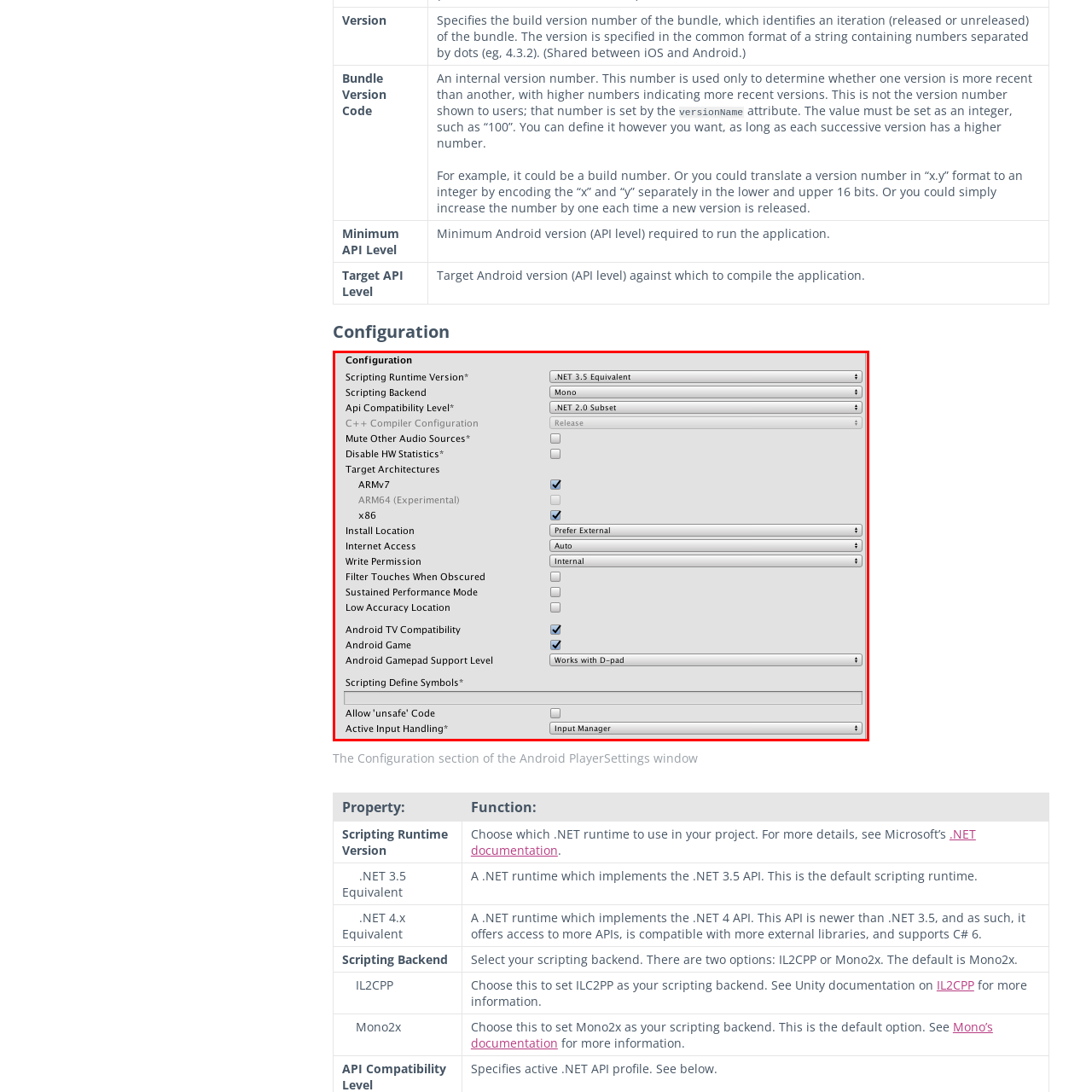Focus on the highlighted area in red, What is the significance of the installation location preference? Answer using a single word or phrase.

Customize installation location